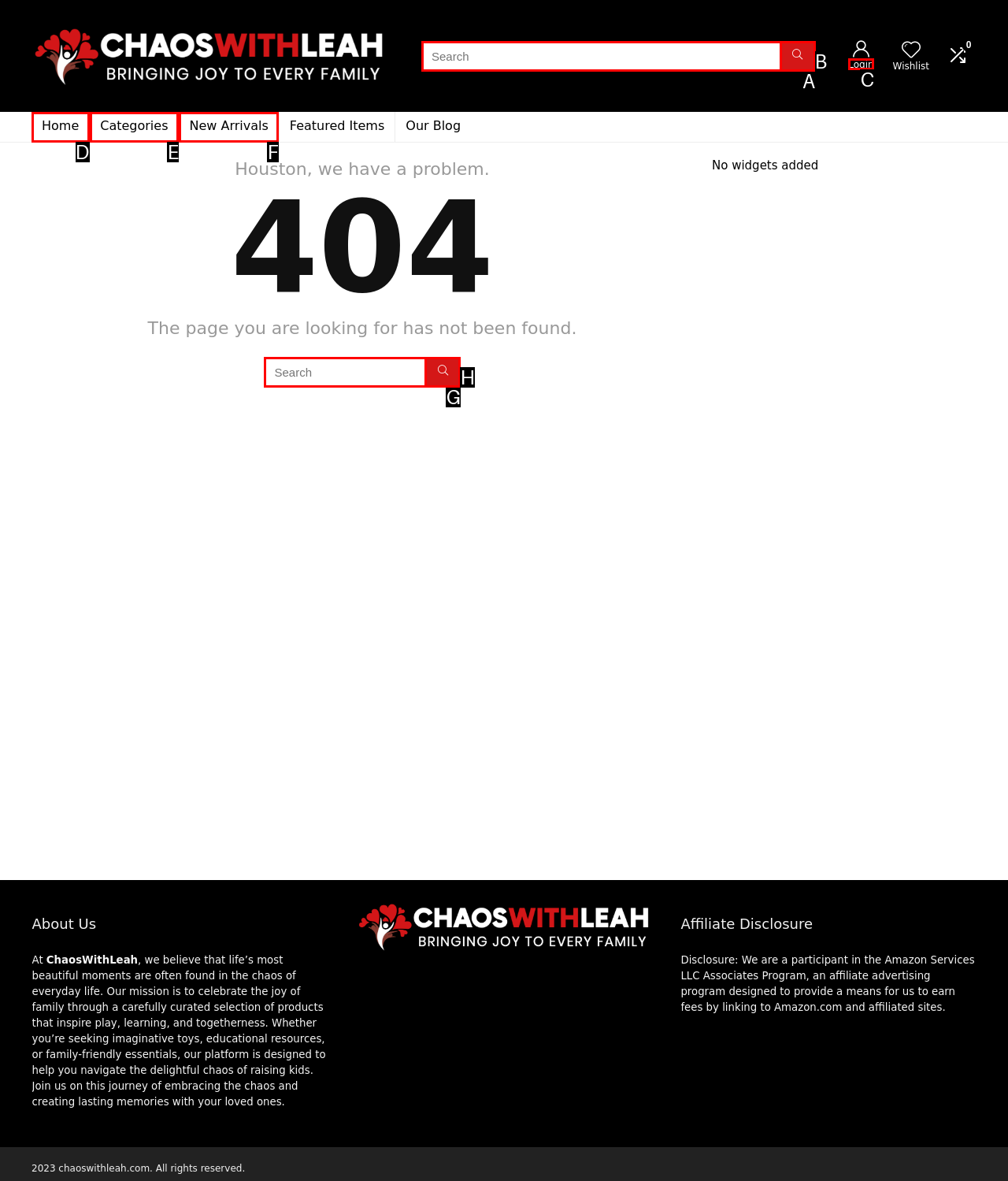Select the appropriate bounding box to fulfill the task: Login Respond with the corresponding letter from the choices provided.

C